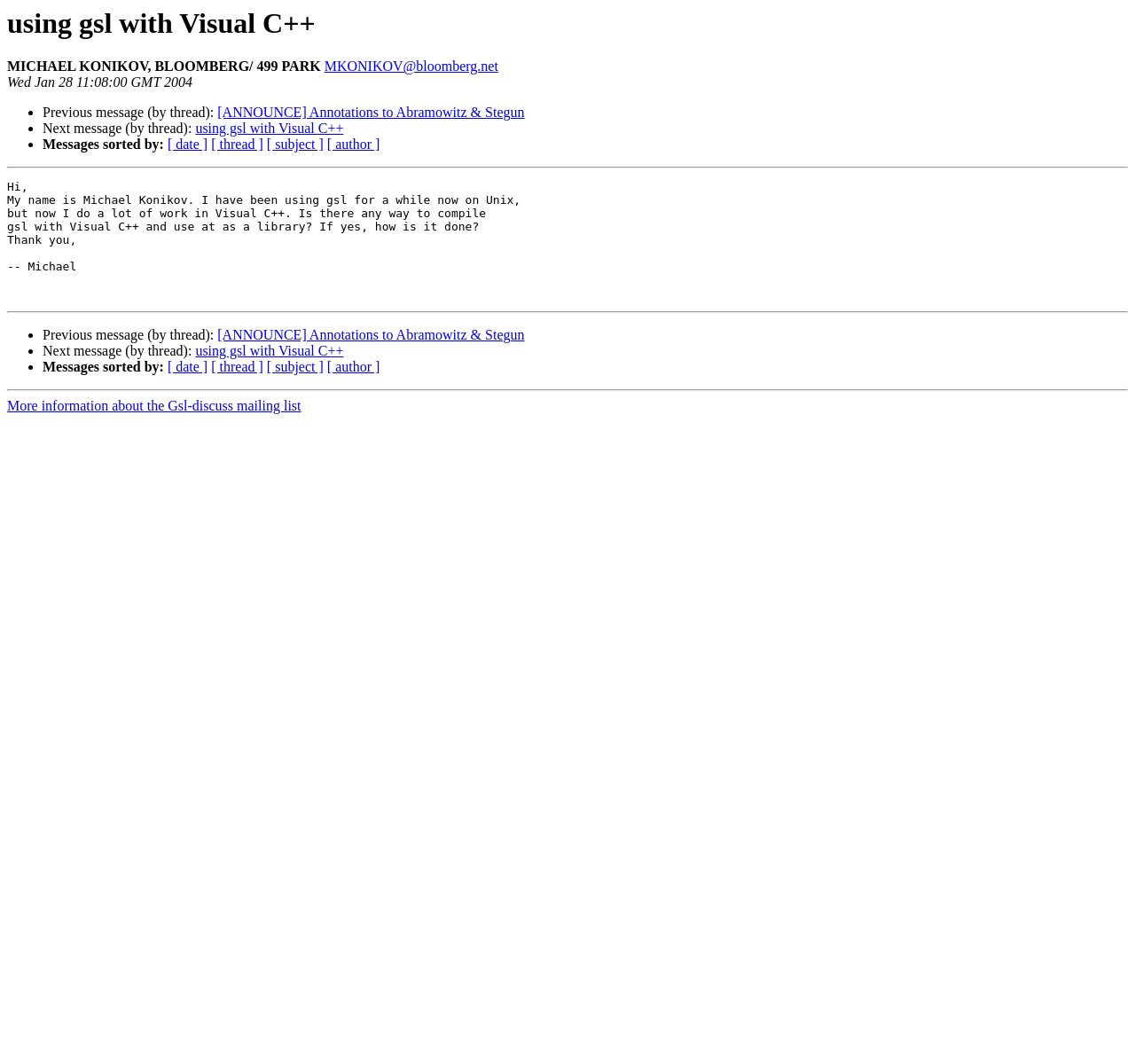Find the bounding box coordinates of the area to click in order to follow the instruction: "Get more information about the Gsl-discuss mailing list".

[0.006, 0.375, 0.265, 0.389]